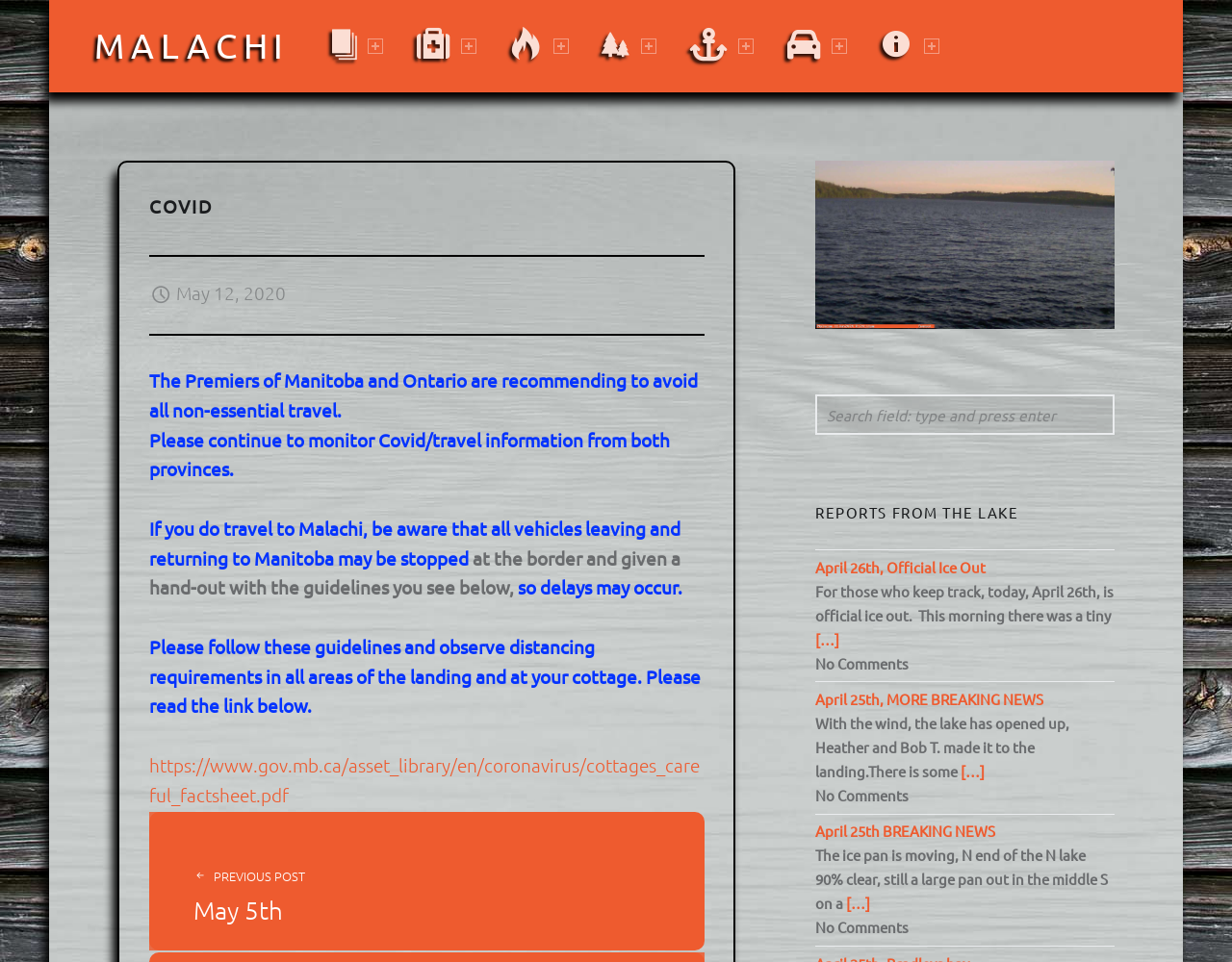What is the recommended action for non-essential travel?
Refer to the image and give a detailed answer to the question.

Based on the webpage content, it is recommended to avoid all non-essential travel, as stated in the text 'The Premiers of Manitoba and Ontario are recommending to avoid all non-essential travel.'